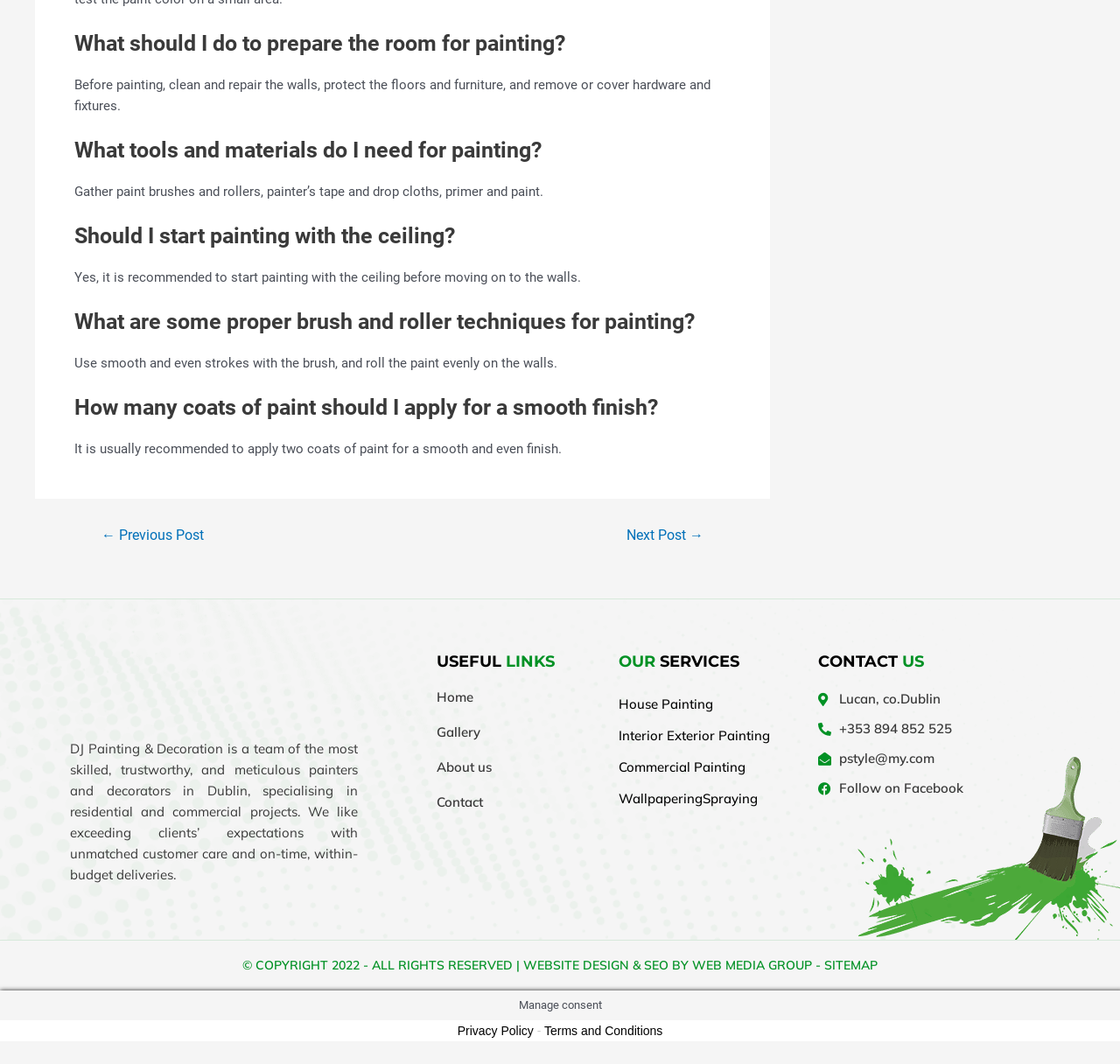Please respond to the question with a concise word or phrase:
What is the name of the company providing painting services?

DJ Painting & Decoration